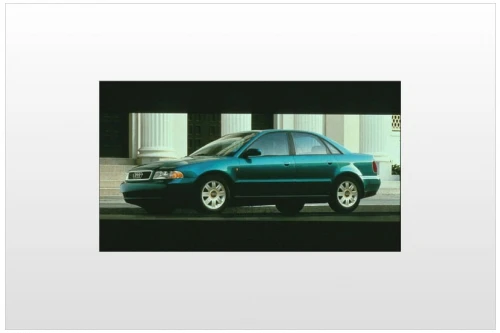What type of engine does the car have?
Based on the image, give a concise answer in the form of a single word or short phrase.

2.8-liter gas engine